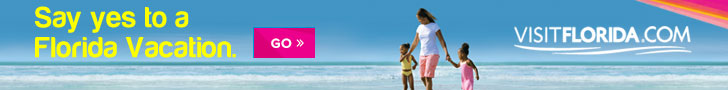What is the color of the sky in the image?
Refer to the image and provide a concise answer in one word or phrase.

Blue